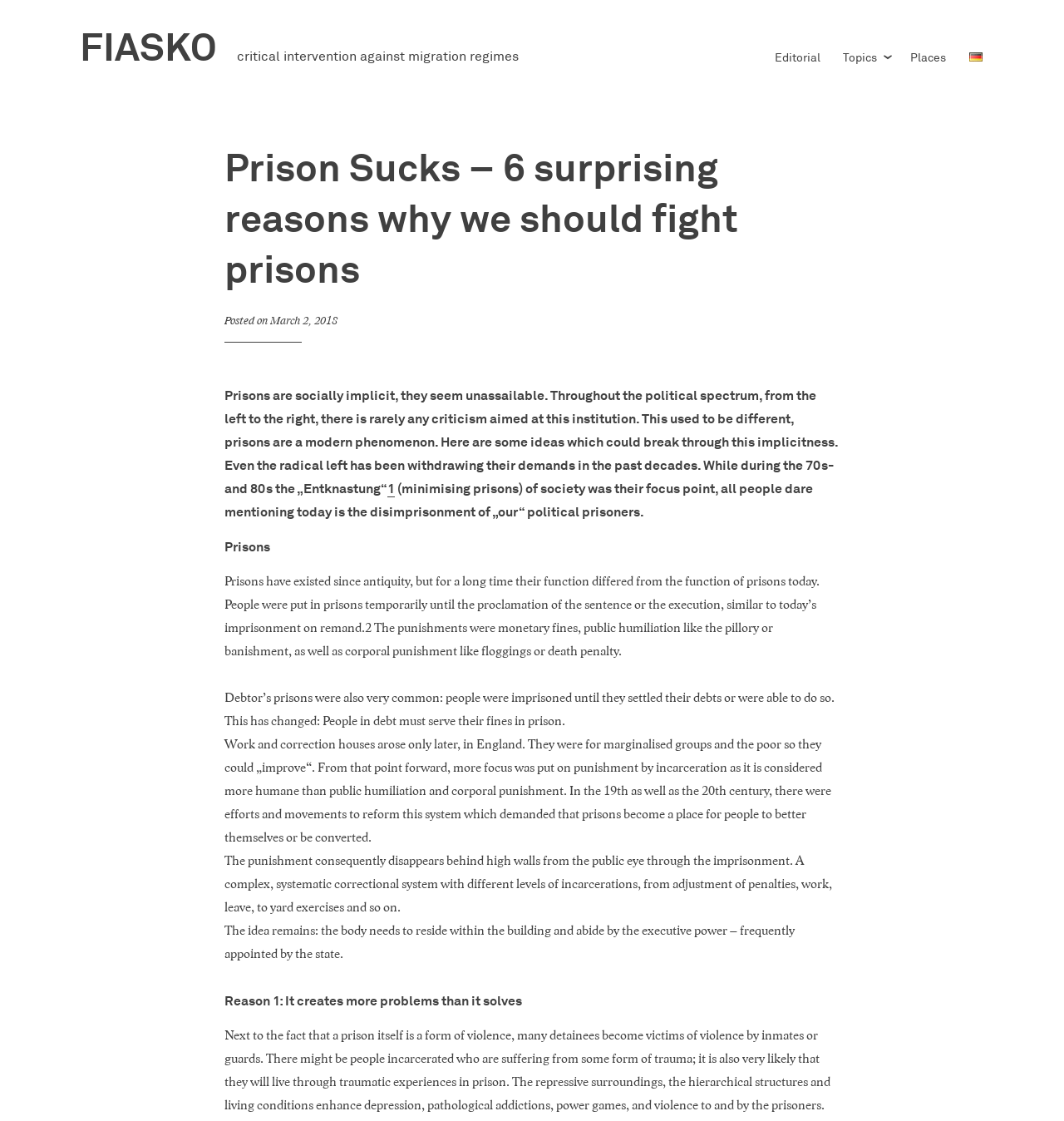Provide a thorough description of the webpage's content and layout.

This webpage appears to be an article discussing the issues with prisons and why they should be fought. At the top, there is a link to "FIASKO" on the left and a series of links to "Editorial", "Topics ›", "Places", and "Deutsch" on the right. Below these links, there is a header with the title "Prison Sucks – 6 surprising reasons why we should fight prisons" and a subheading indicating the date of posting, March 2, 2018.

The main content of the article is divided into sections, each with a heading. The first section discusses how prisons have become an unassailable institution, with little criticism from the political spectrum. The text explains that this was not always the case, and that the radical left used to demand the minimization of prisons.

The next section is titled "Prisons" and provides a historical context for the development of prisons. It explains that prisons have existed since antiquity, but their function has changed over time. The text describes how punishments used to be monetary fines, public humiliation, or corporal punishment, but have shifted to focus on punishment by incarceration.

The article continues with more sections, each discussing a reason why prisons should be fought. The first reason is that prisons create more problems than they solve. The text is dense and informative, with no images except for a small flag icon next to the "Deutsch" link. Overall, the webpage appears to be a well-structured and informative article discussing the issues with prisons.